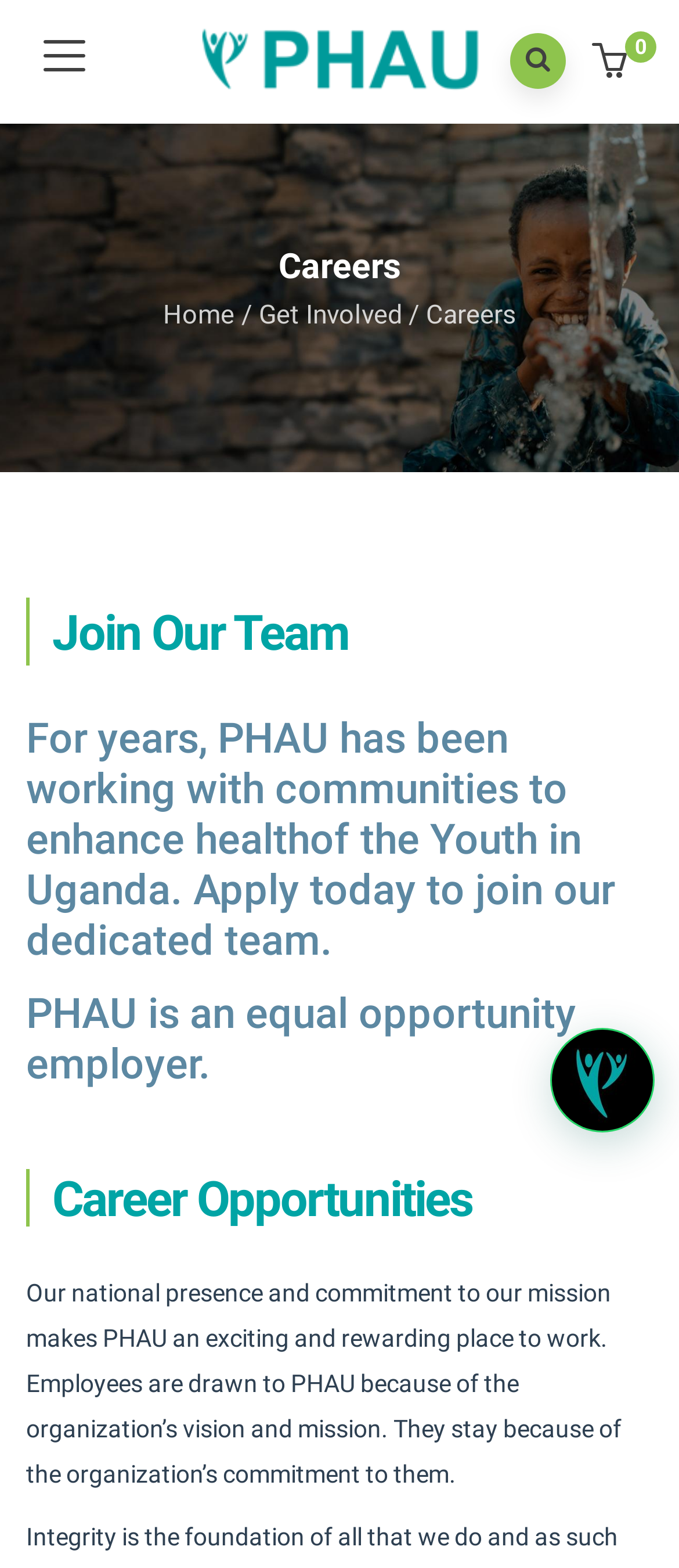What is the organization's mission? Using the information from the screenshot, answer with a single word or phrase.

Enhance health of the Youth in Uganda